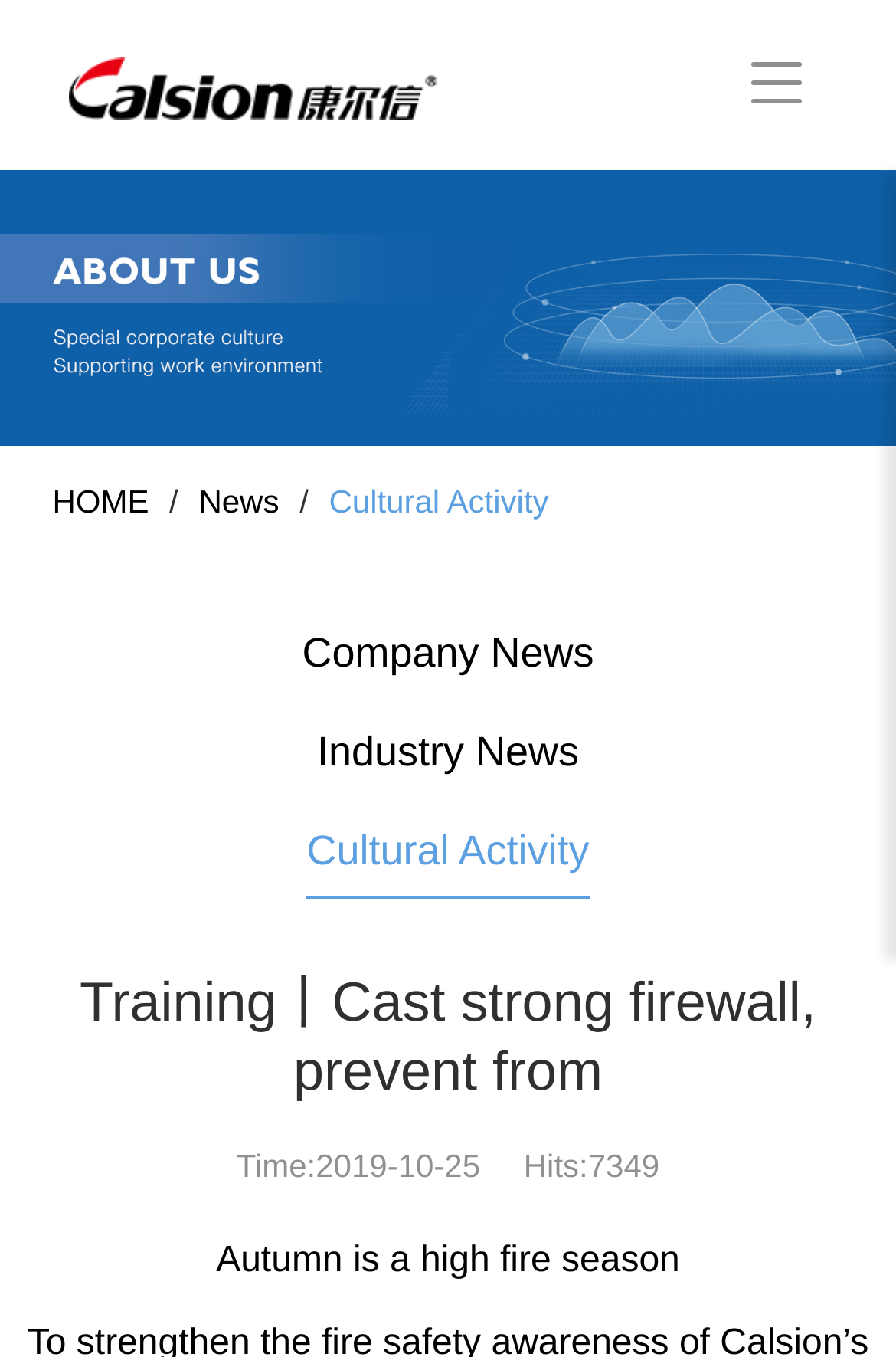Please provide a comprehensive answer to the question based on the screenshot: What is the company name?

The company name can be found in the link at the top of the webpage, which is 'Hefei Calsion Electric System Co., Ltd.'.